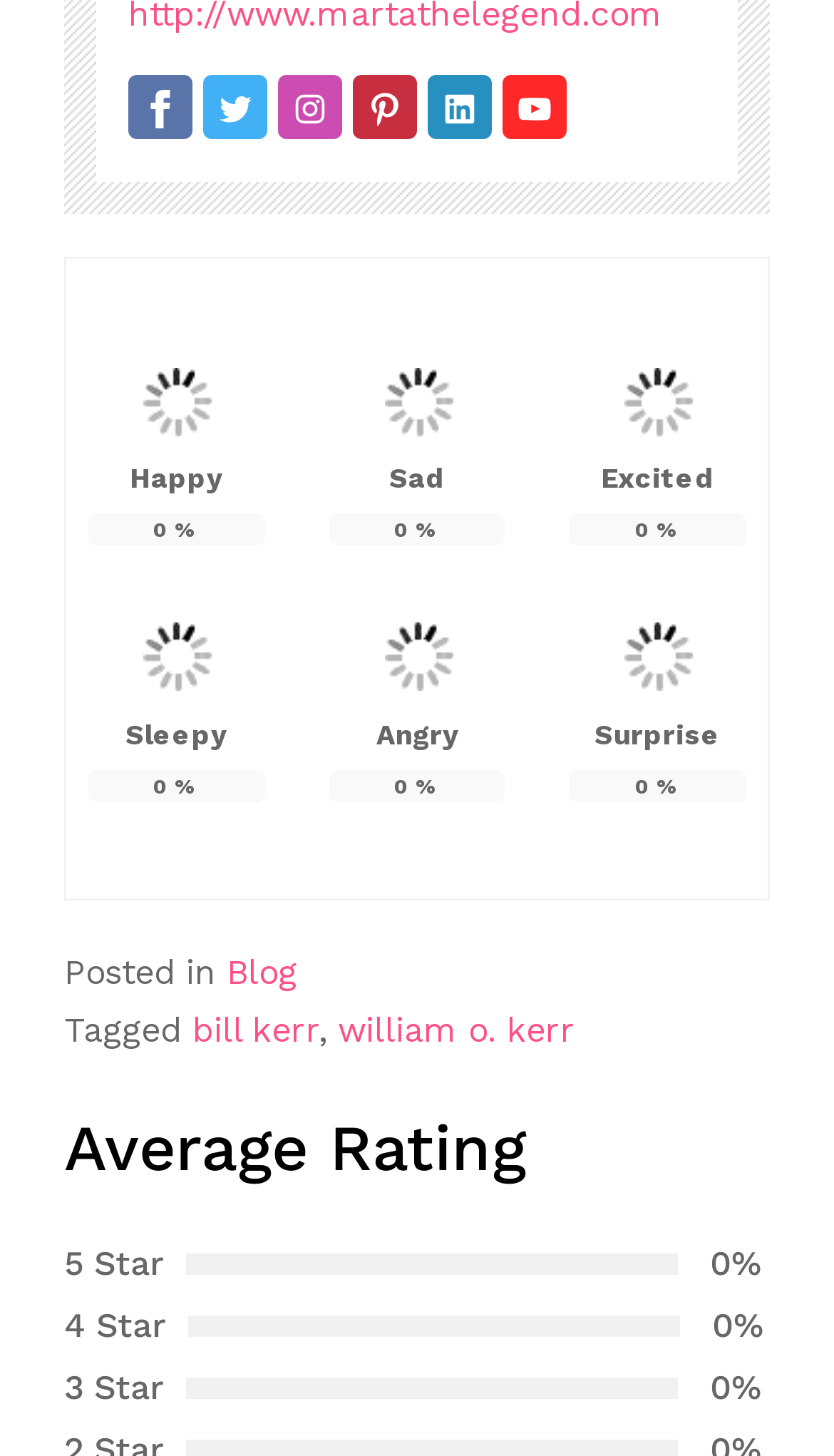Locate the bounding box coordinates of the area where you should click to accomplish the instruction: "View the 'Blog' category".

[0.272, 0.654, 0.356, 0.682]